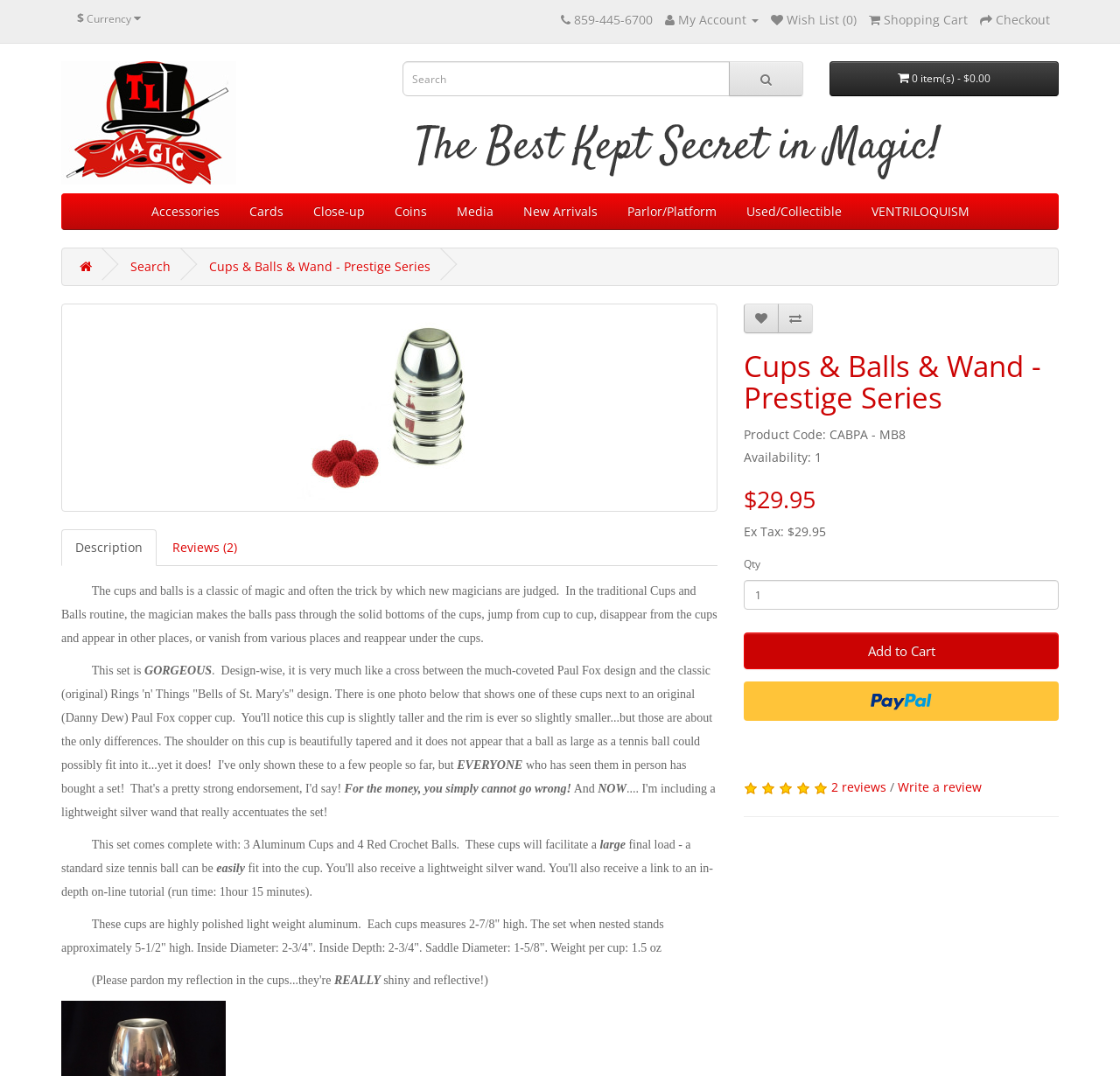Predict the bounding box coordinates for the UI element described as: "My Account". The coordinates should be four float numbers between 0 and 1, presented as [left, top, right, bottom].

[0.594, 0.011, 0.677, 0.026]